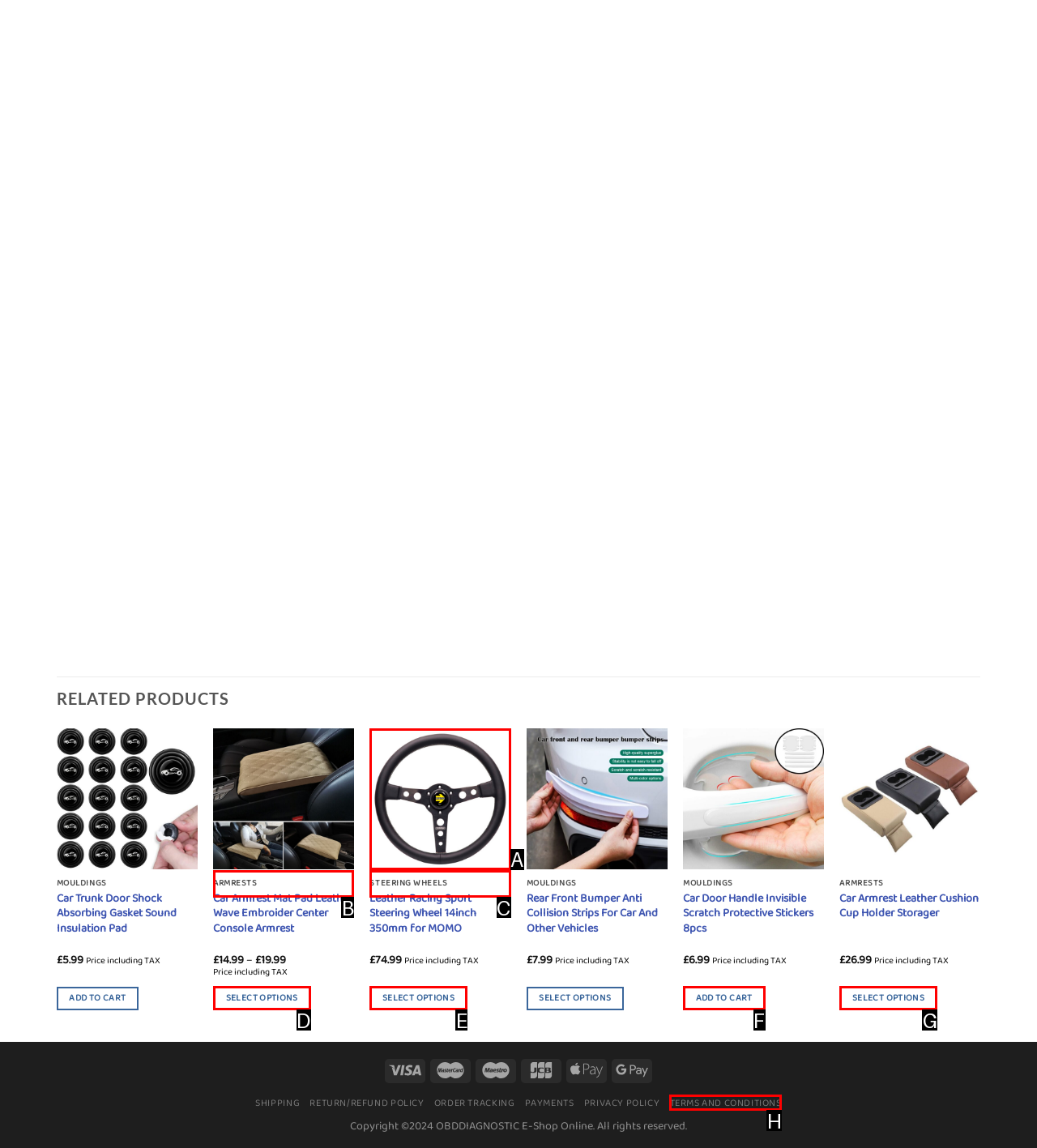Given the description: Add to cart, identify the HTML element that corresponds to it. Respond with the letter of the correct option.

F